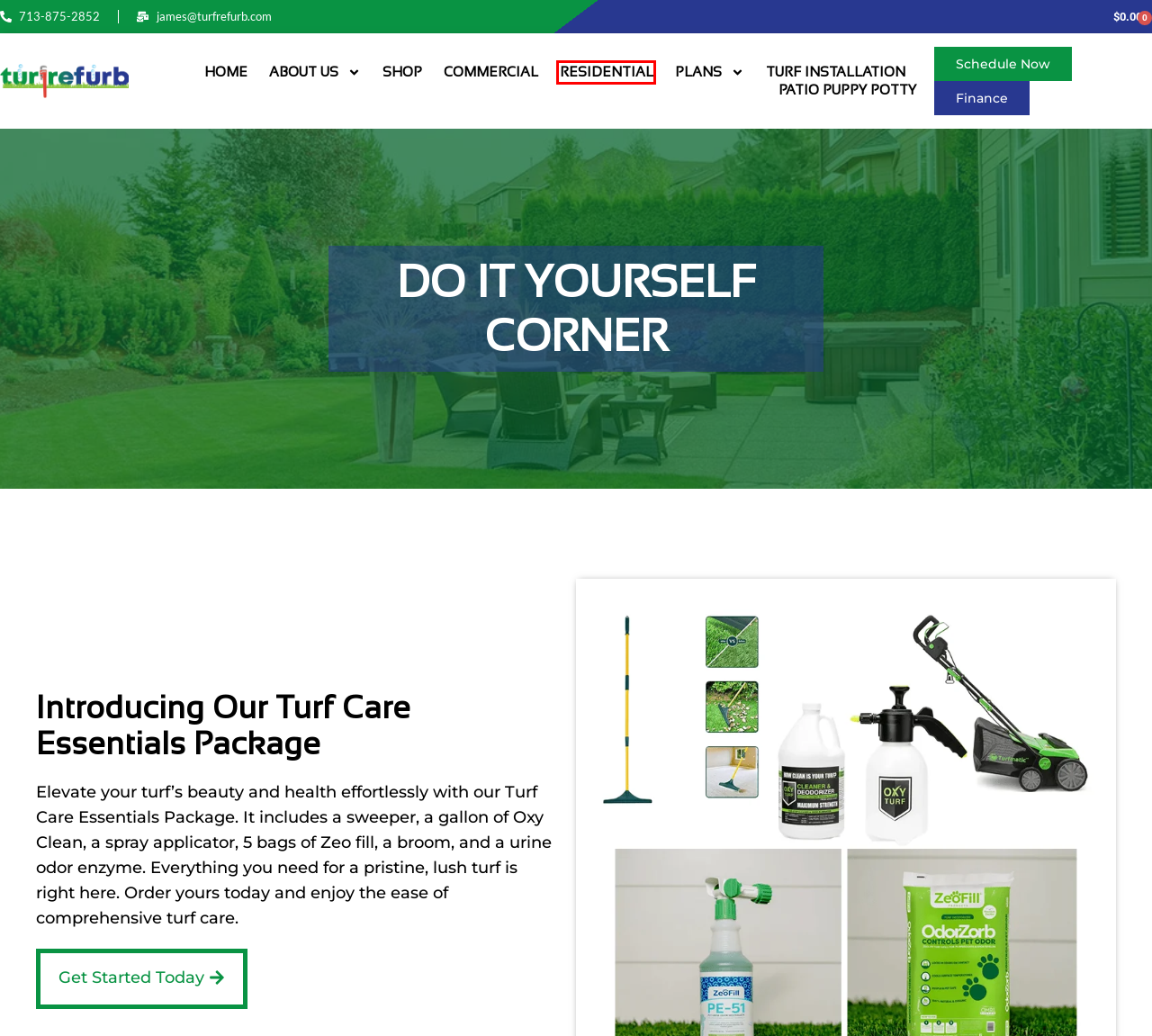Examine the screenshot of a webpage with a red bounding box around a specific UI element. Identify which webpage description best matches the new webpage that appears after clicking the element in the red bounding box. Here are the candidates:
A. Shop – Turf Refurb
B. Residential – Turf Refurb
C. FAQ’S – Turf Refurb
D. About Us – Turf Refurb
E. Turf Installation – Turf Refurb
F. 1 Sweeper , 1 gallon Oxy Clean – Turf Refurb
G. Patio Puppy Potty – Turf Refurb
H. Commercial – Turf Refurb

B